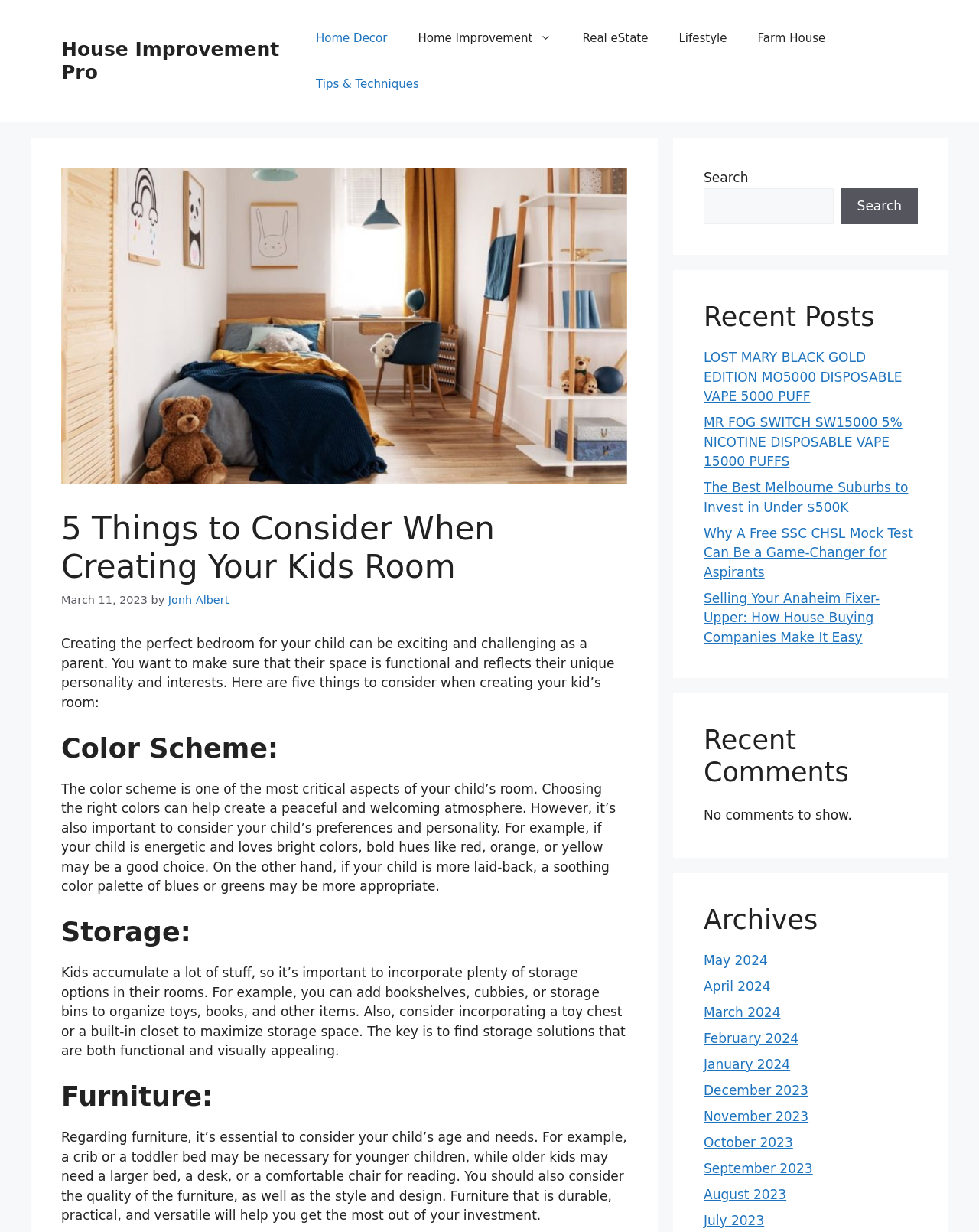What is the purpose of the search box?
Offer a detailed and exhaustive answer to the question.

I inferred the purpose of the search box by its location and label, which suggests that it is meant for users to search for content within the website.